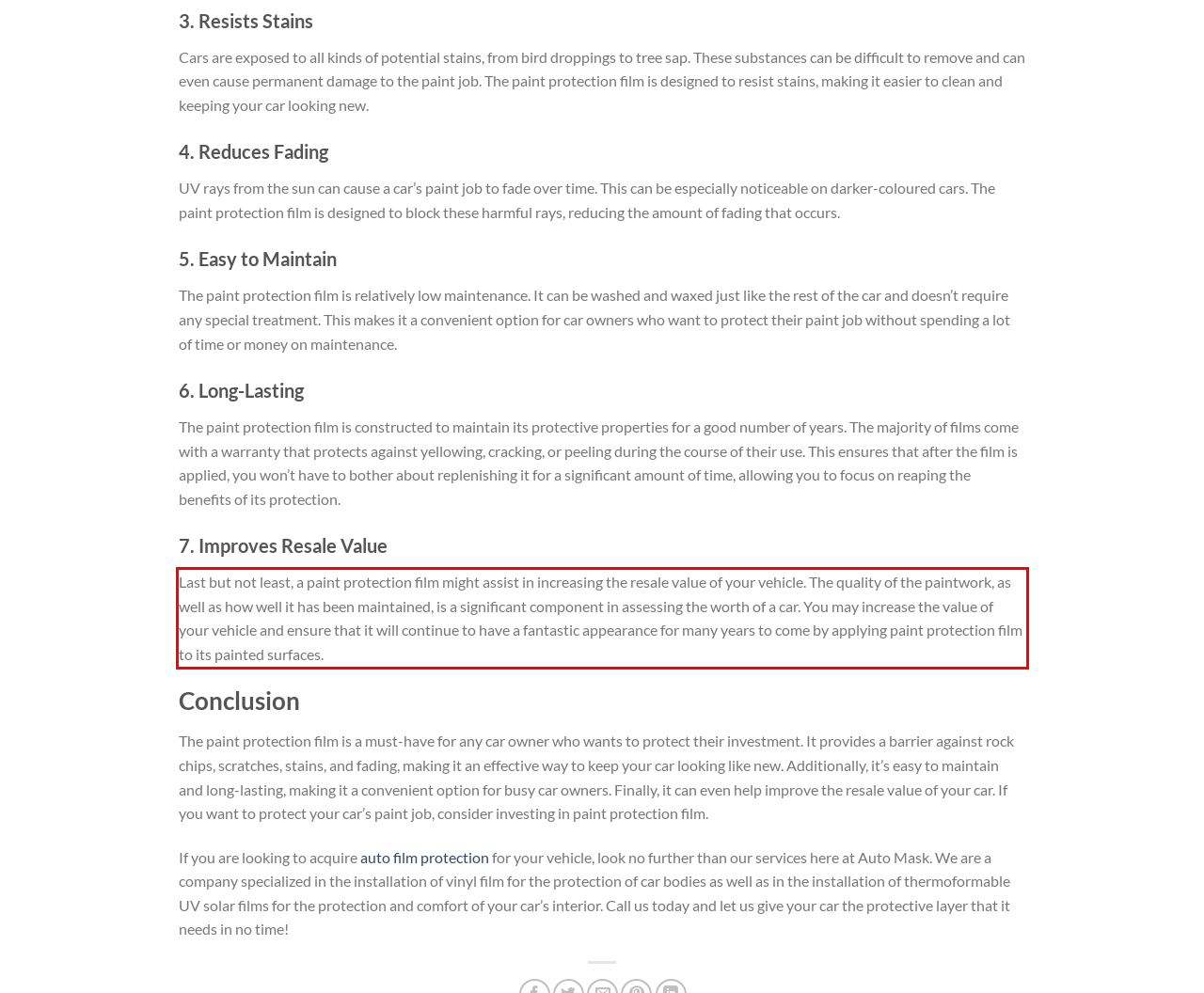The screenshot you have been given contains a UI element surrounded by a red rectangle. Use OCR to read and extract the text inside this red rectangle.

Last but not least, a paint protection film might assist in increasing the resale value of your vehicle. The quality of the paintwork, as well as how well it has been maintained, is a significant component in assessing the worth of a car. You may increase the value of your vehicle and ensure that it will continue to have a fantastic appearance for many years to come by applying paint protection film to its painted surfaces.